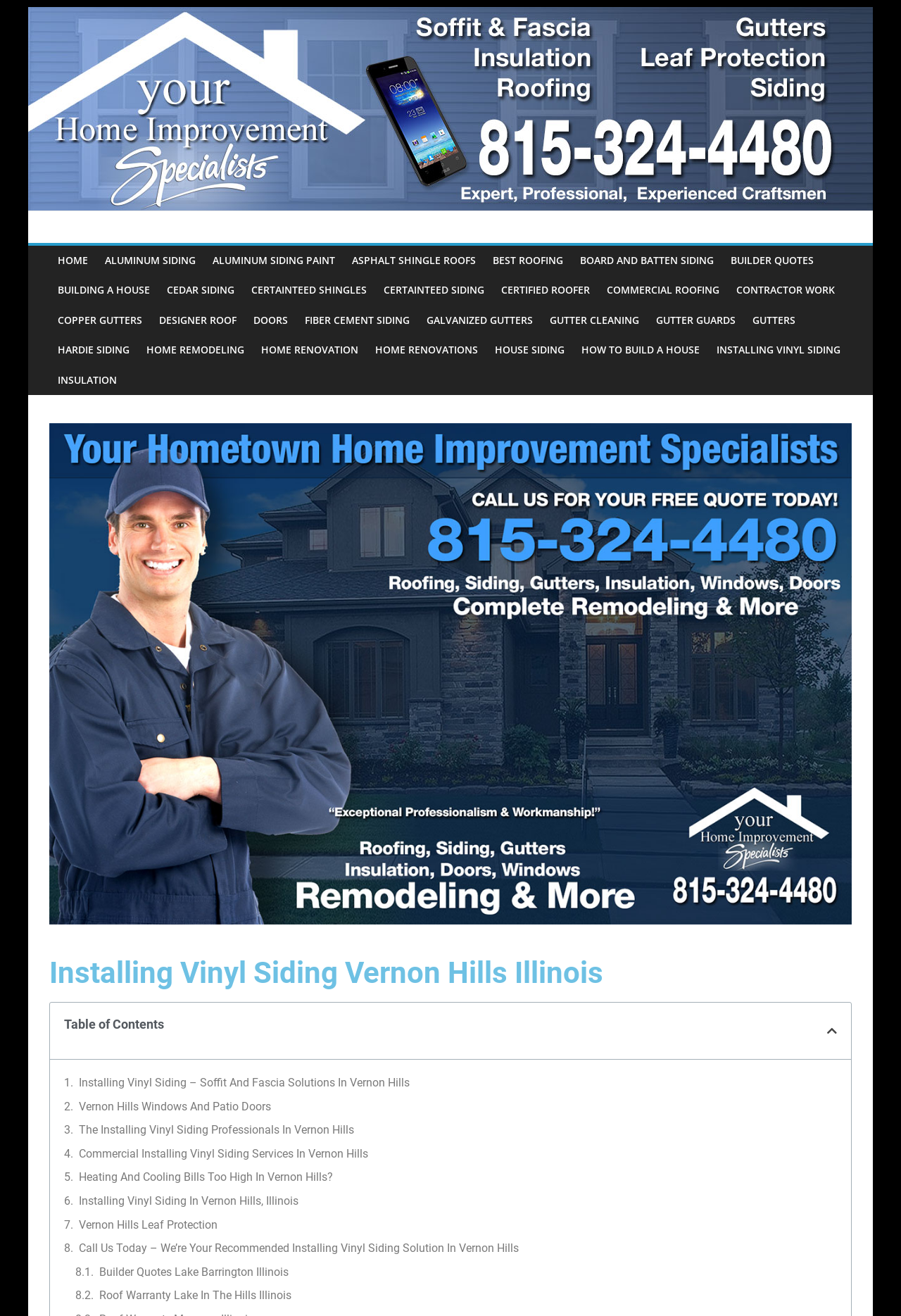Extract the bounding box coordinates for the described element: "Home". The coordinates should be represented as four float numbers between 0 and 1: [left, top, right, bottom].

[0.055, 0.187, 0.107, 0.209]